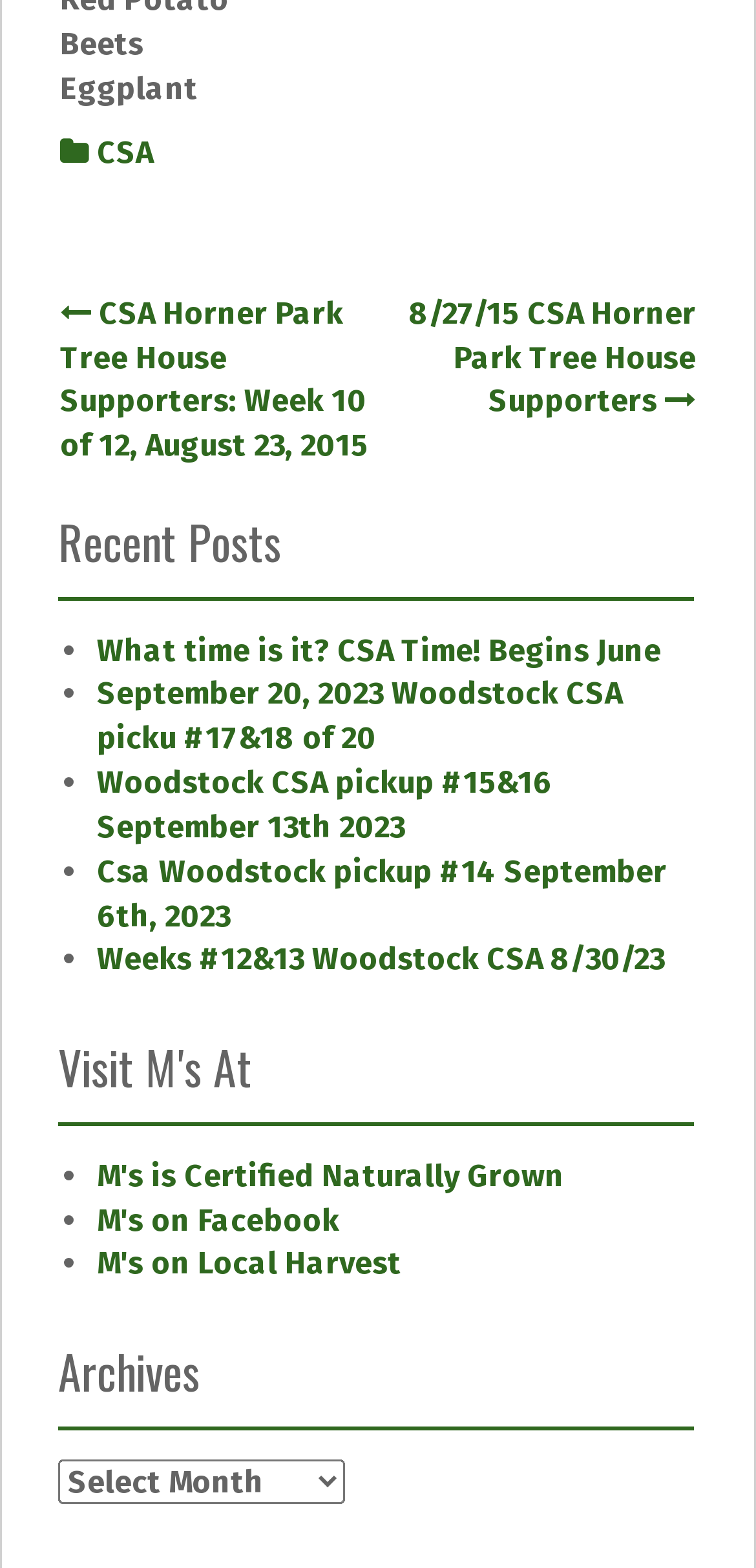Identify the bounding box coordinates of the element to click to follow this instruction: 'Click on the 'CSA' link'. Ensure the coordinates are four float values between 0 and 1, provided as [left, top, right, bottom].

[0.128, 0.085, 0.203, 0.109]